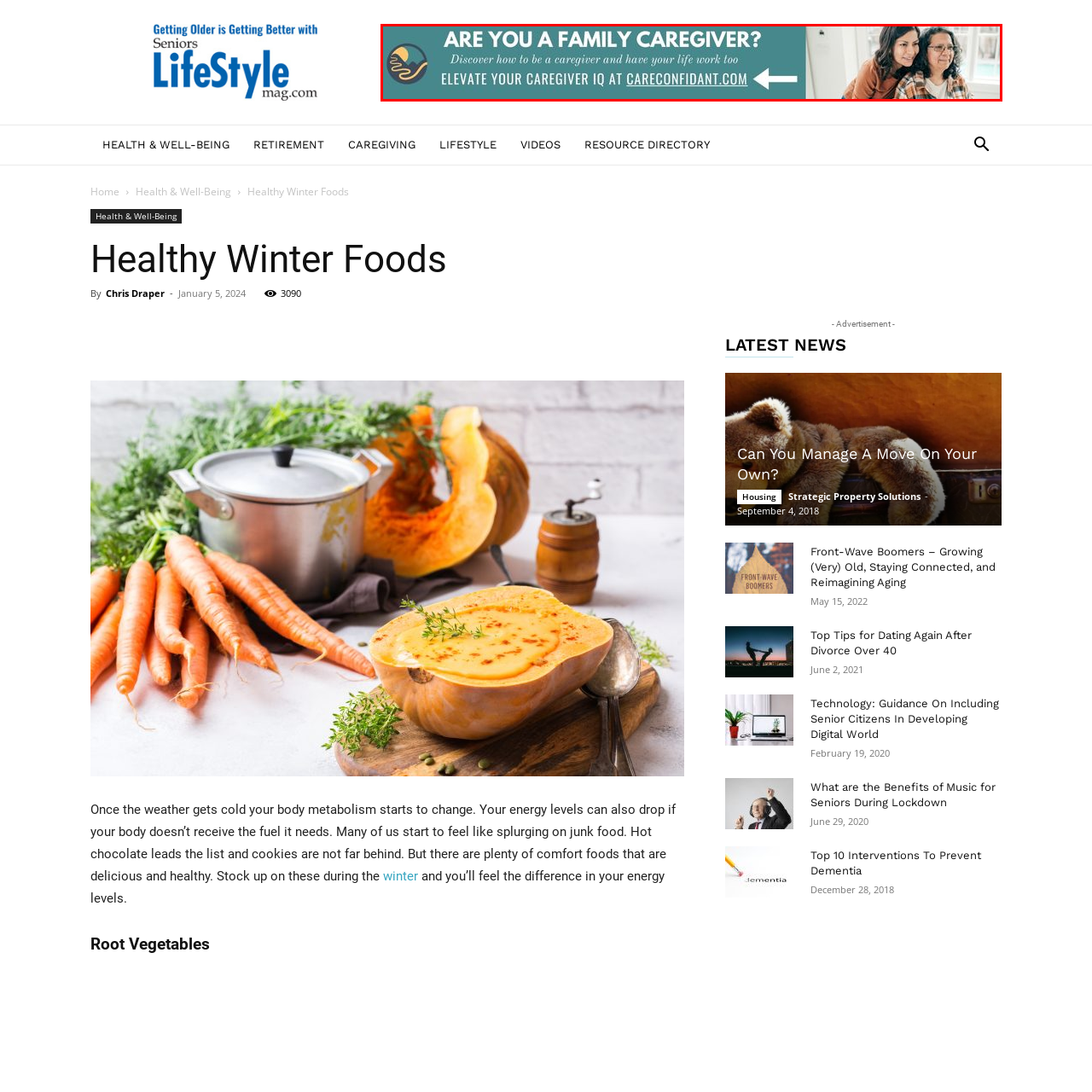Check the highlighted part in pink, What is the purpose of the text? 
Use a single word or phrase for your answer.

Call to action